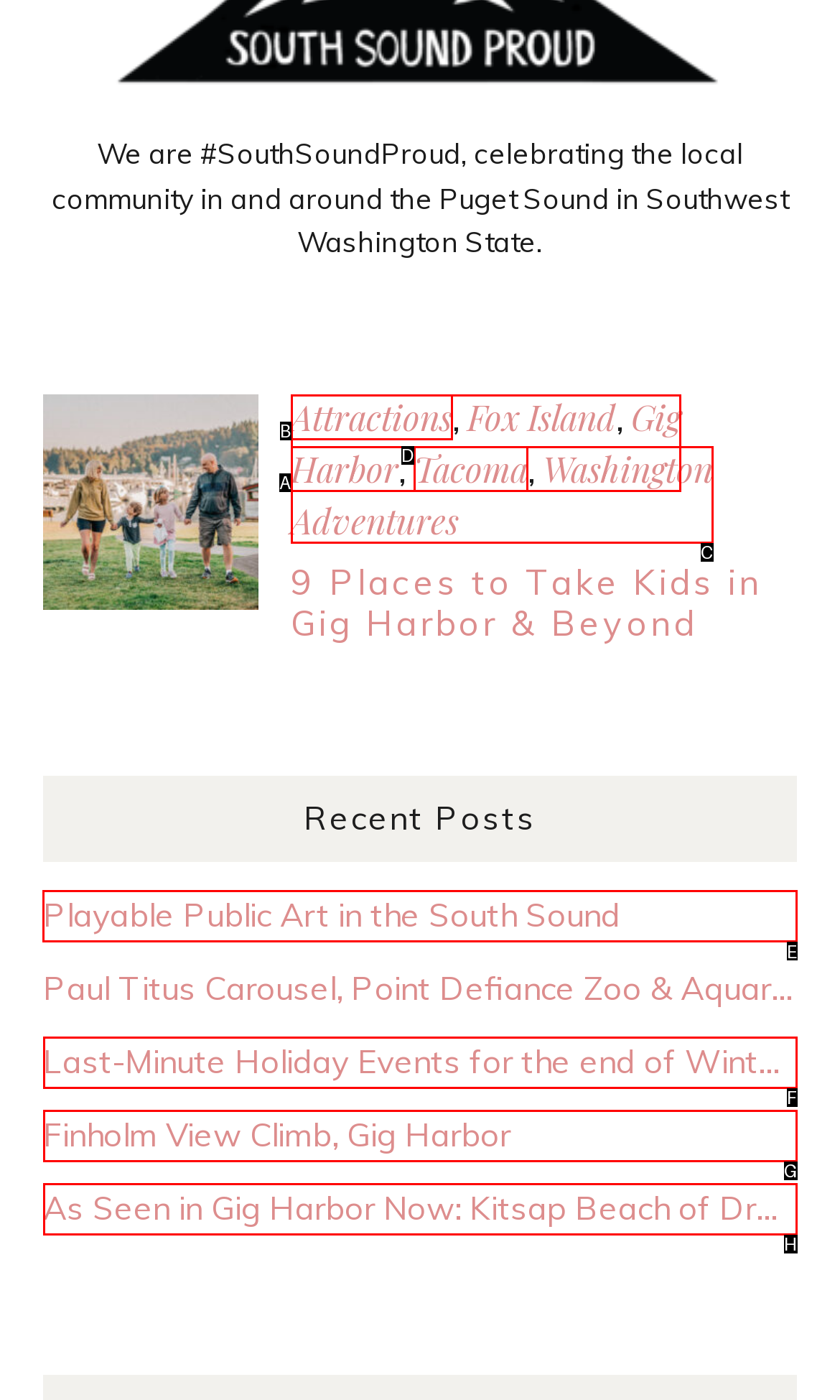Point out which UI element to click to complete this task: Explore Playable Public Art in the South Sound
Answer with the letter corresponding to the right option from the available choices.

E